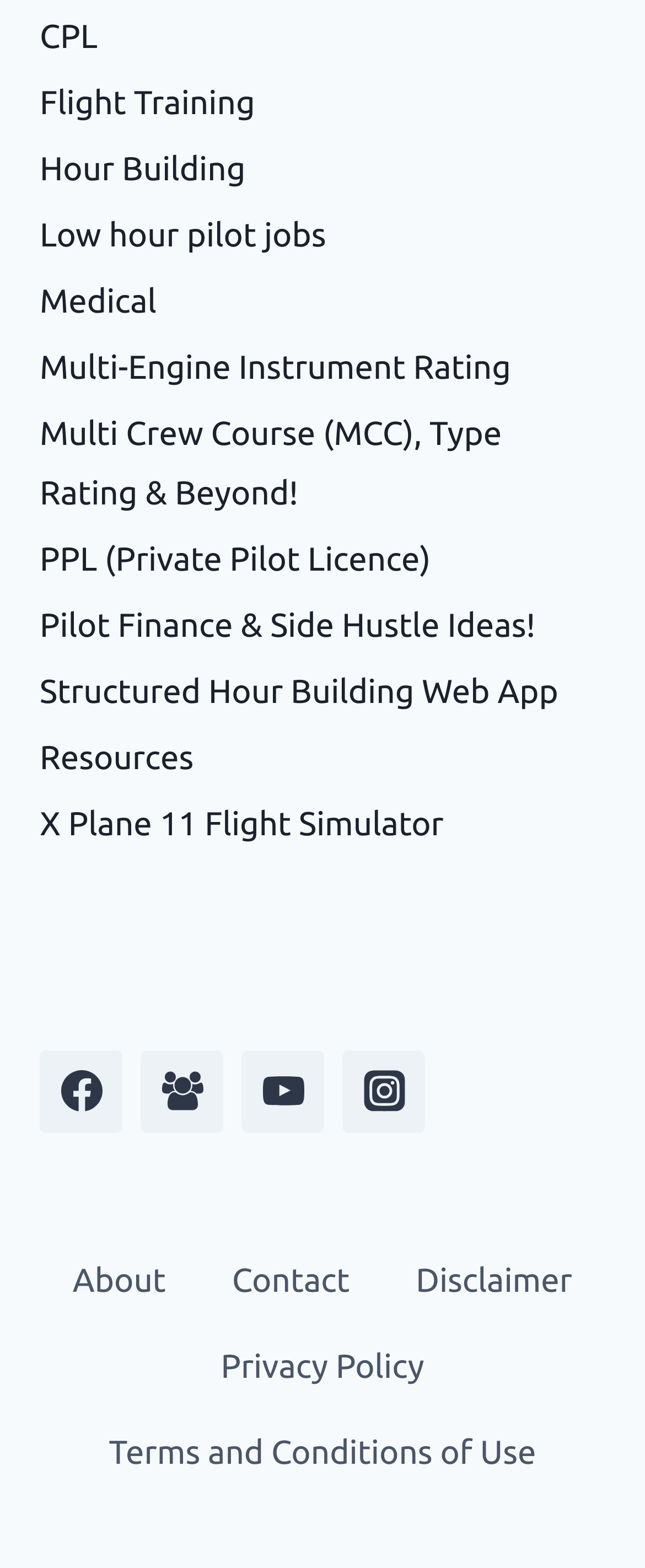Determine the bounding box coordinates of the clickable region to carry out the instruction: "Visit Facebook page".

[0.062, 0.67, 0.19, 0.723]